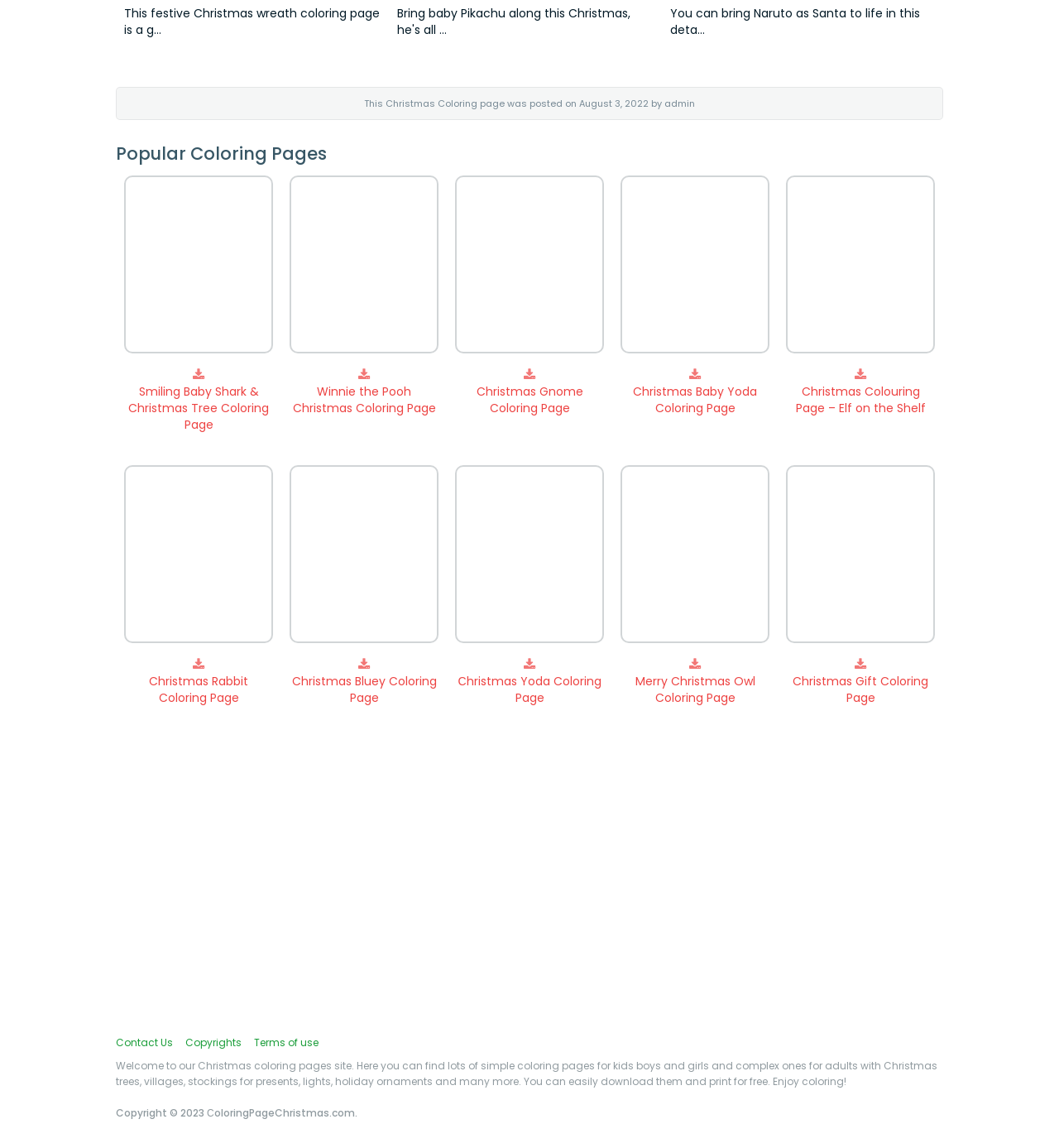Given the description: "Contact Us", determine the bounding box coordinates of the UI element. The coordinates should be formatted as four float numbers between 0 and 1, [left, top, right, bottom].

[0.109, 0.902, 0.163, 0.914]